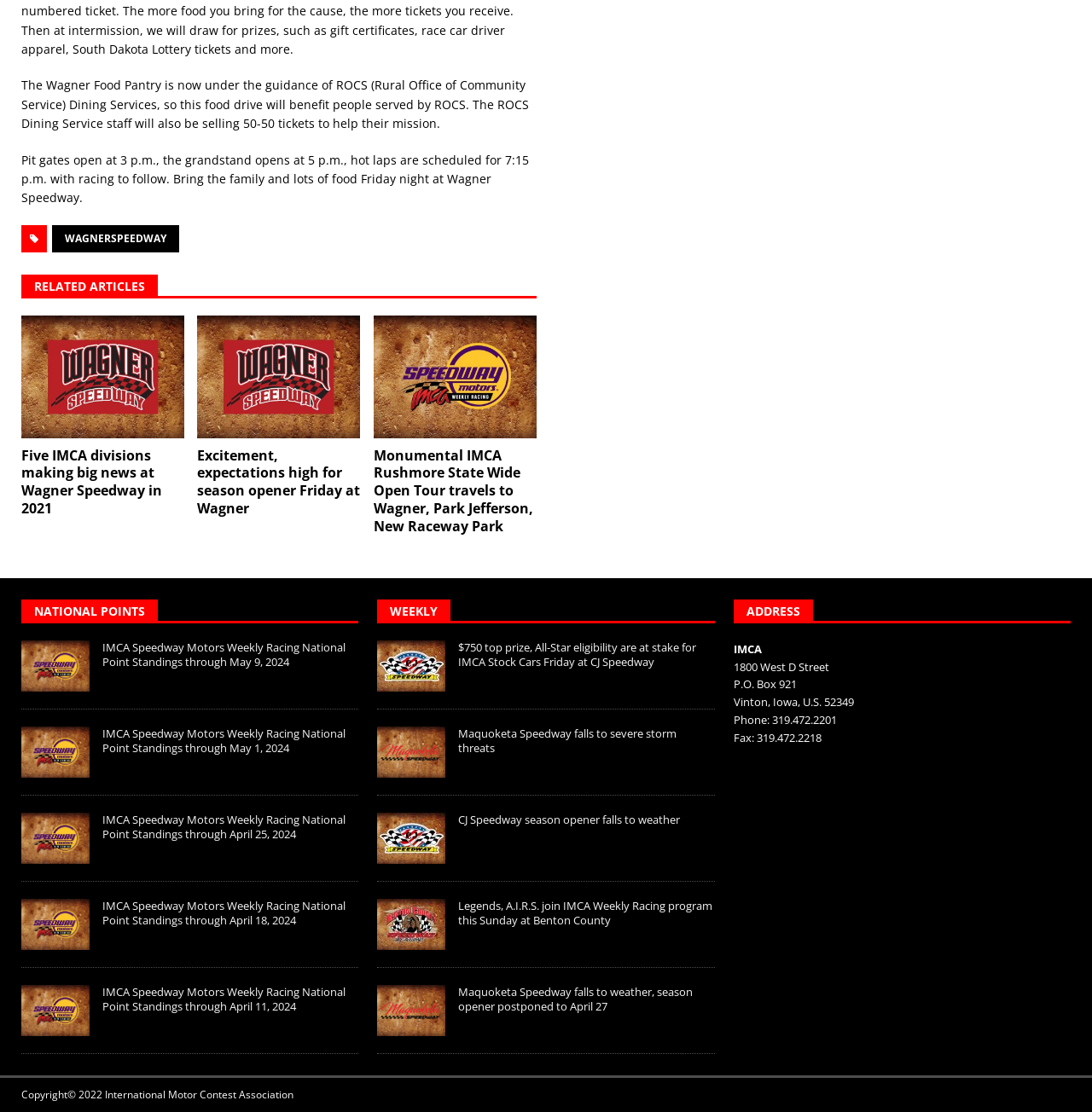Please specify the bounding box coordinates of the element that should be clicked to execute the given instruction: 'Click the link to read about Five IMCA divisions making big news at Wagner Speedway in 2021'. Ensure the coordinates are four float numbers between 0 and 1, expressed as [left, top, right, bottom].

[0.02, 0.284, 0.169, 0.394]